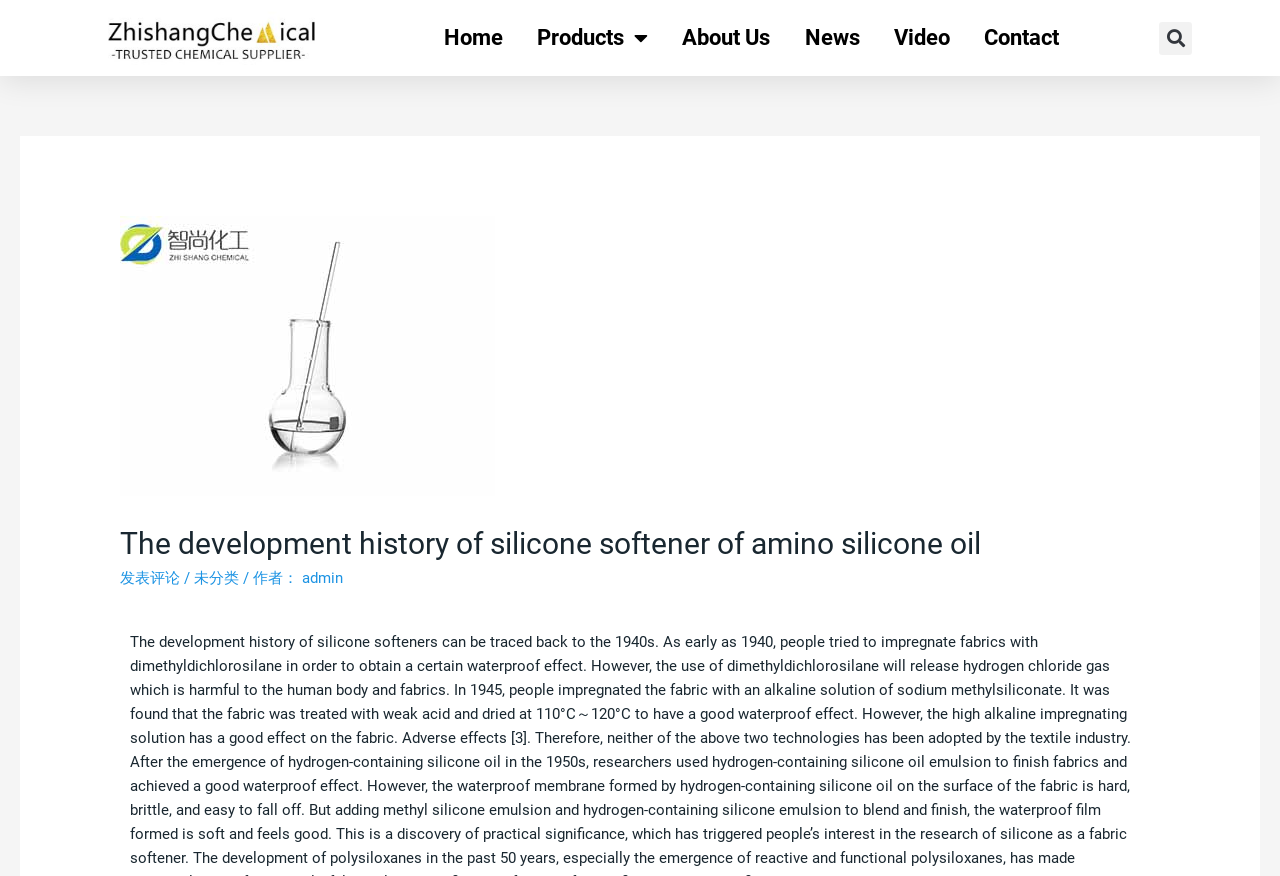Look at the image and answer the question in detail:
How many main navigation links are there?

I counted the number of main navigation links by looking at the links under the root element, which are 'Home', 'Products', 'About Us', 'News', and 'Video'.